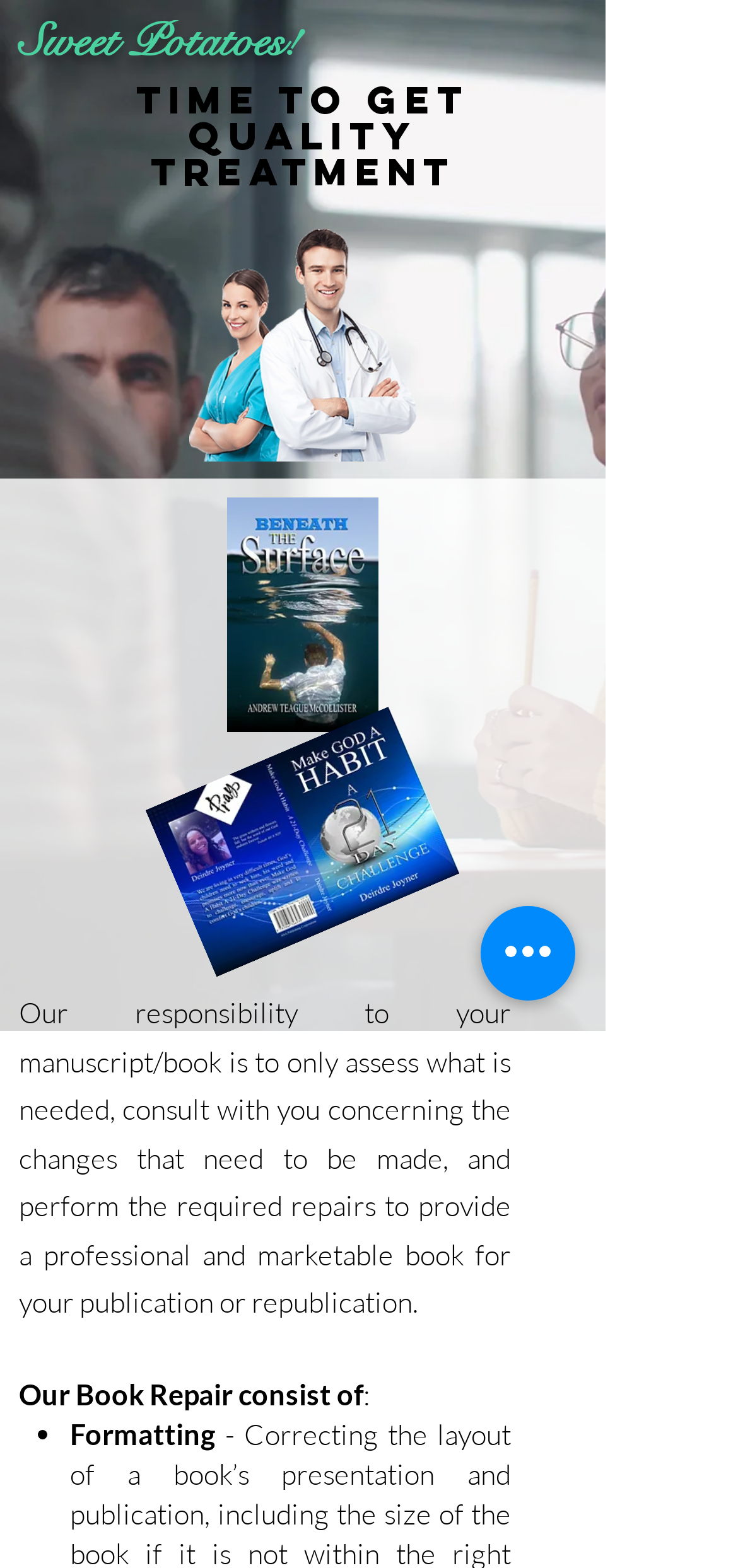Provide your answer in one word or a succinct phrase for the question: 
What is the main service offered by this website?

Book repair